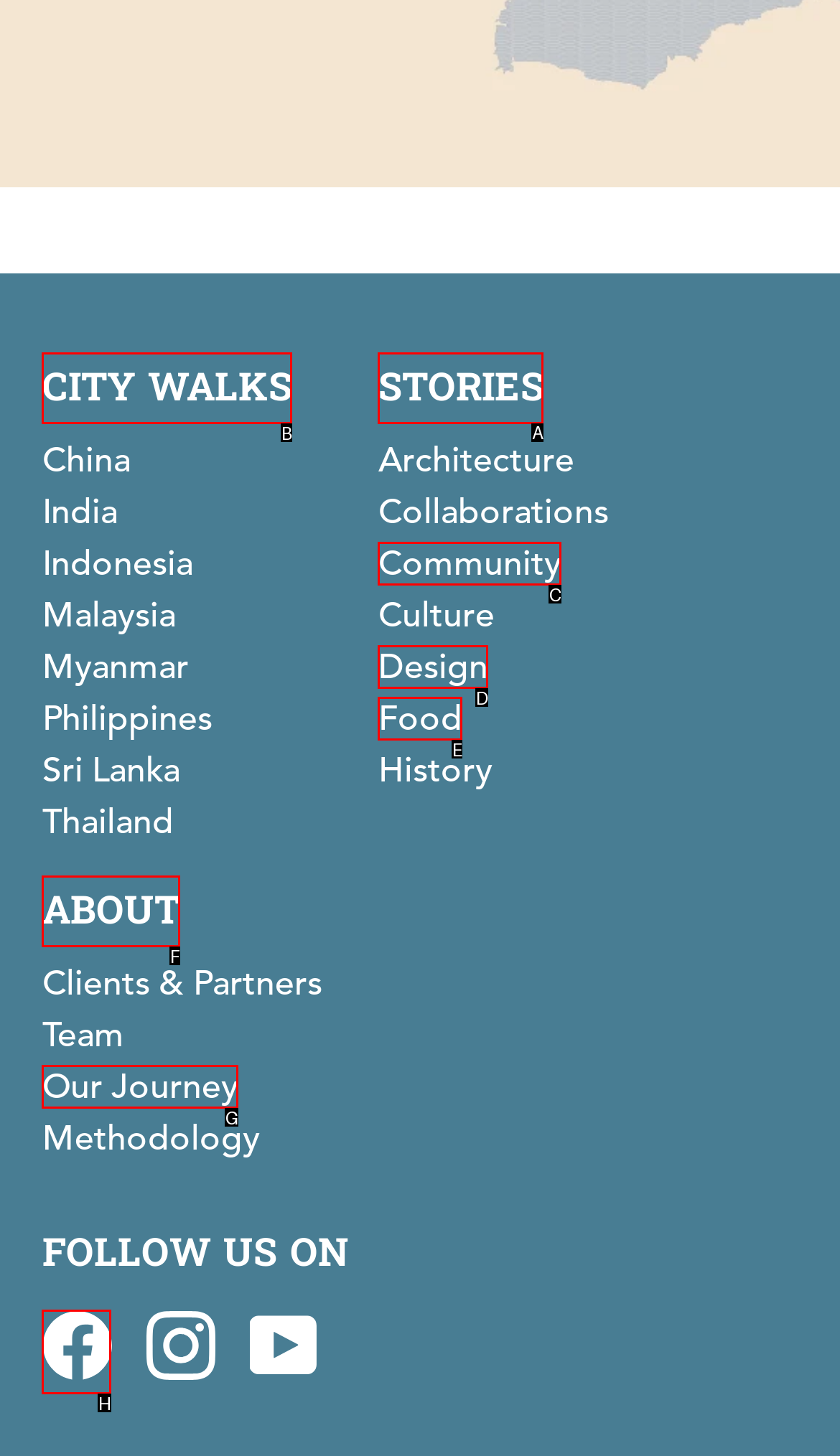Select the letter of the element you need to click to complete this task: Explore stories
Answer using the letter from the specified choices.

A